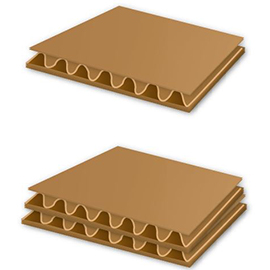How many fluted layers are in the bottom layer?
Look at the screenshot and respond with a single word or phrase.

Two